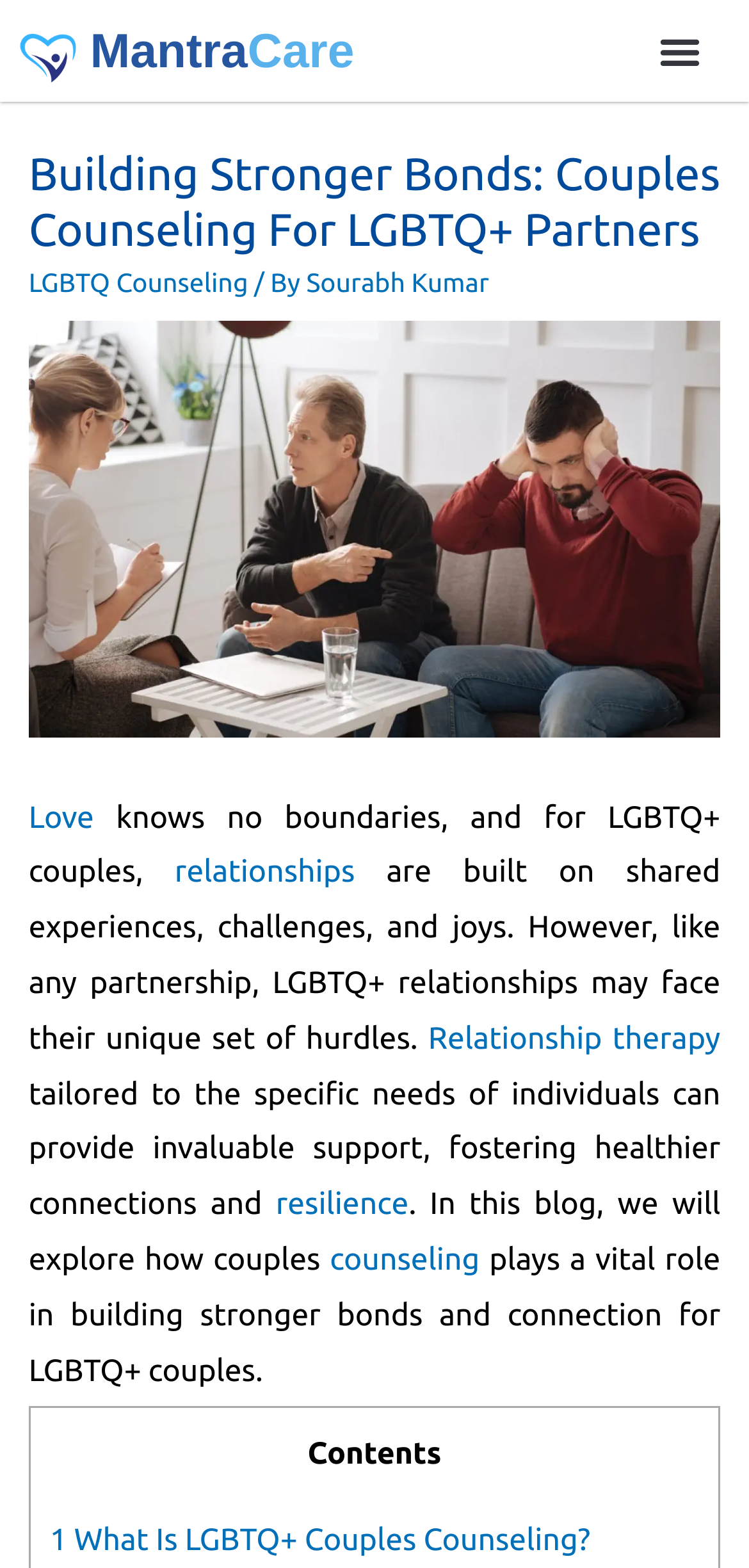What is the first topic discussed in this blog?
Using the image, answer in one word or phrase.

What Is LGBTQ+ Couples Counseling?